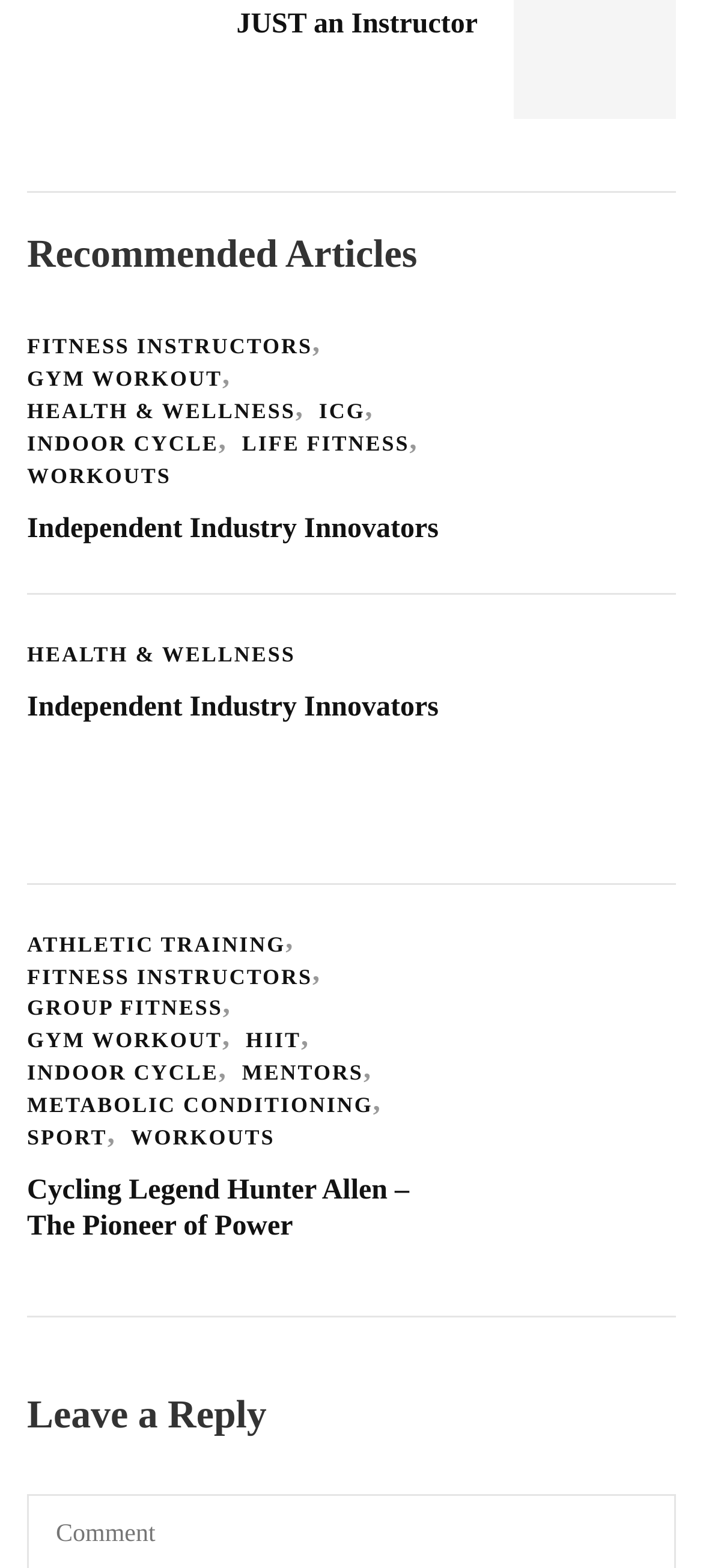Is there a comment section on this webpage?
Using the screenshot, give a one-word or short phrase answer.

Yes